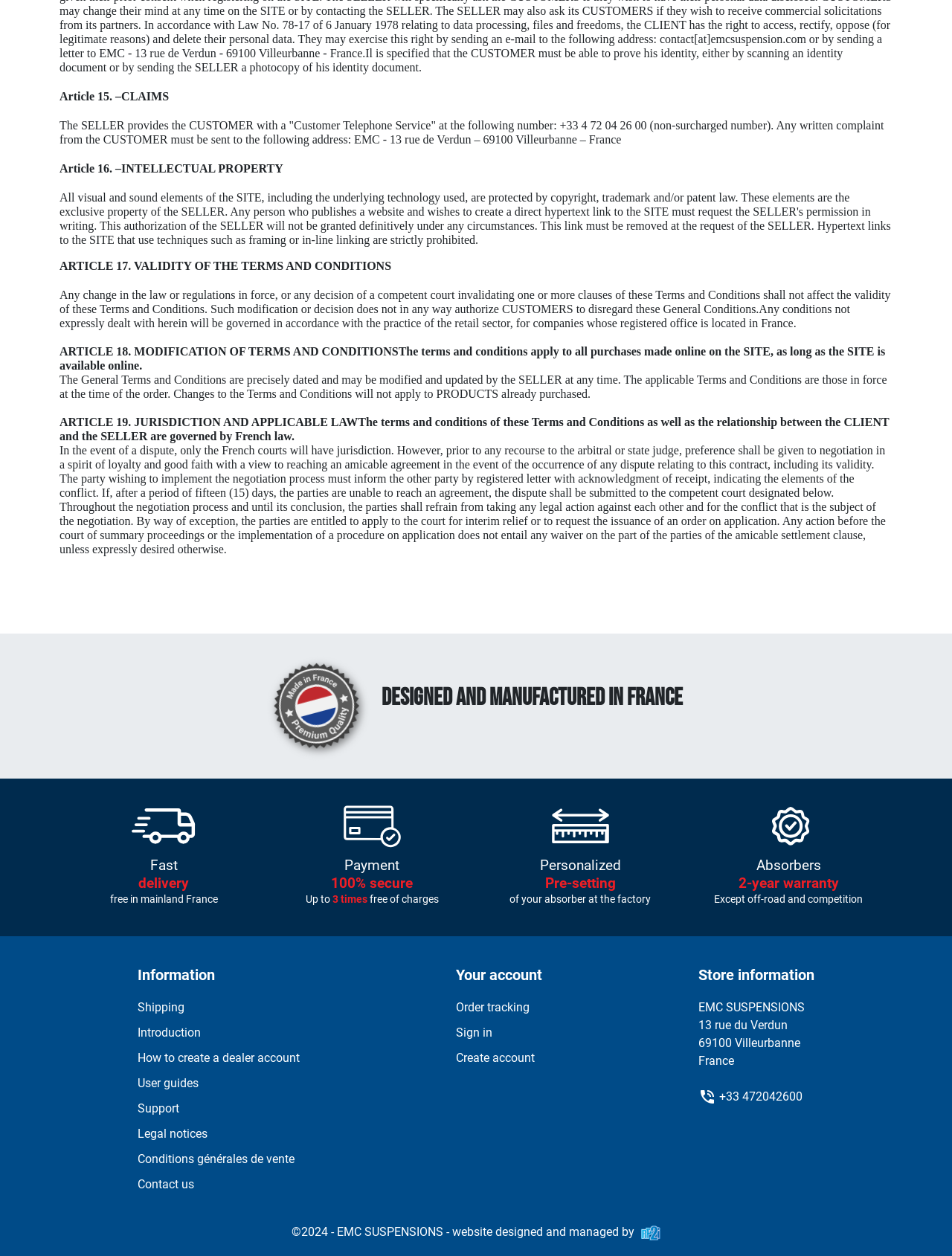Please provide a short answer using a single word or phrase for the question:
What is the language governing the terms and conditions?

French